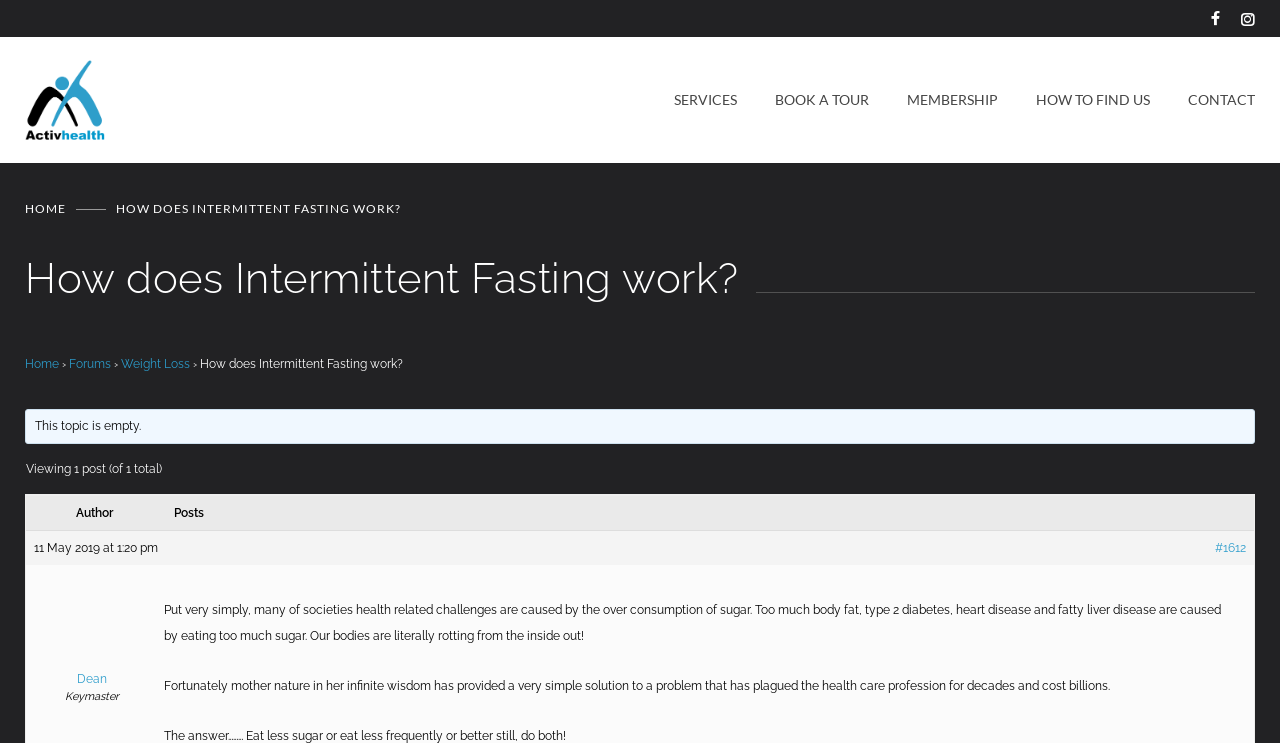Locate the bounding box coordinates of the element's region that should be clicked to carry out the following instruction: "Go to SERVICES". The coordinates need to be four float numbers between 0 and 1, i.e., [left, top, right, bottom].

[0.527, 0.101, 0.576, 0.168]